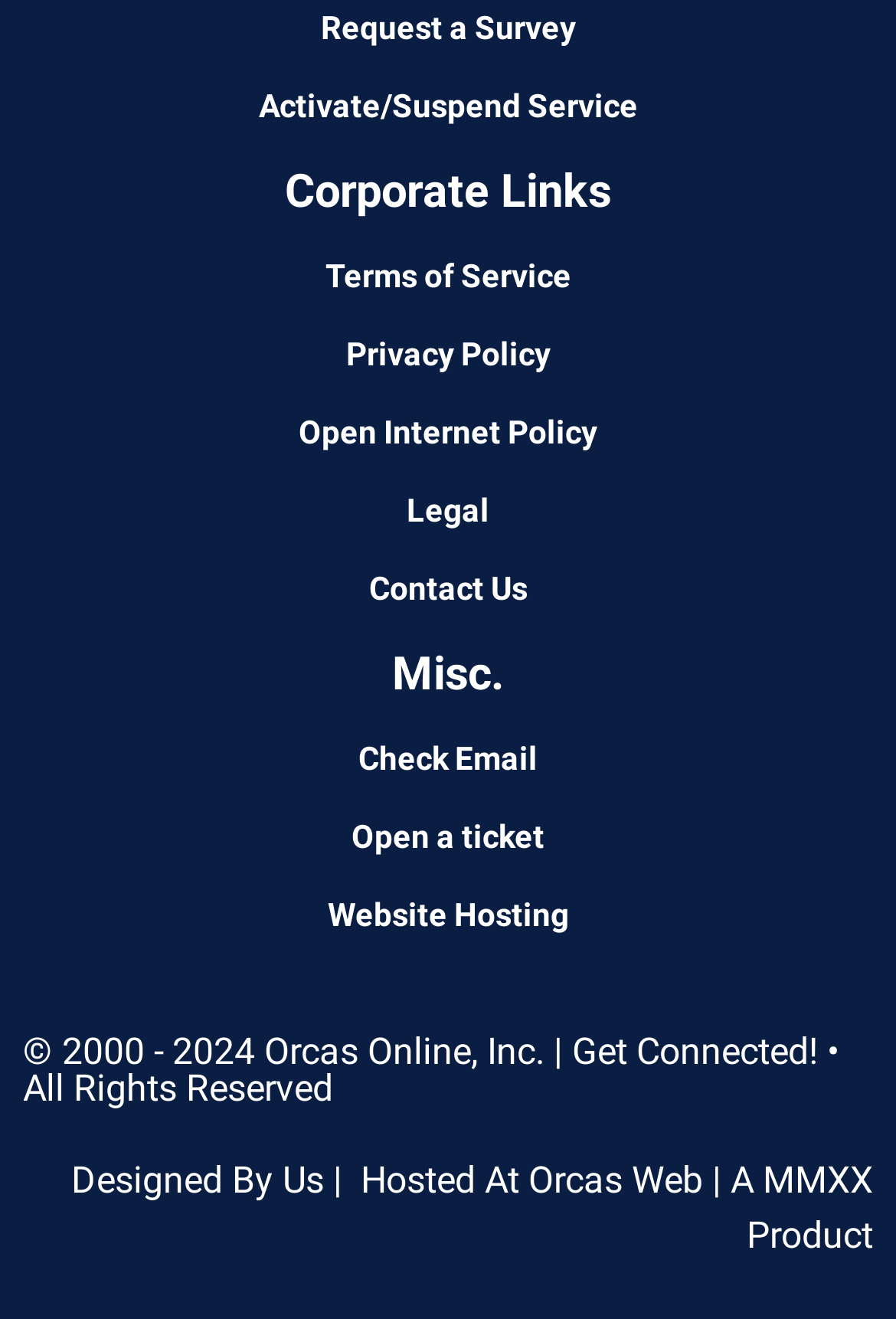Provide a brief response to the question below using one word or phrase:
What is the last link at the bottom of the webpage?

Hosted At Orcas Web